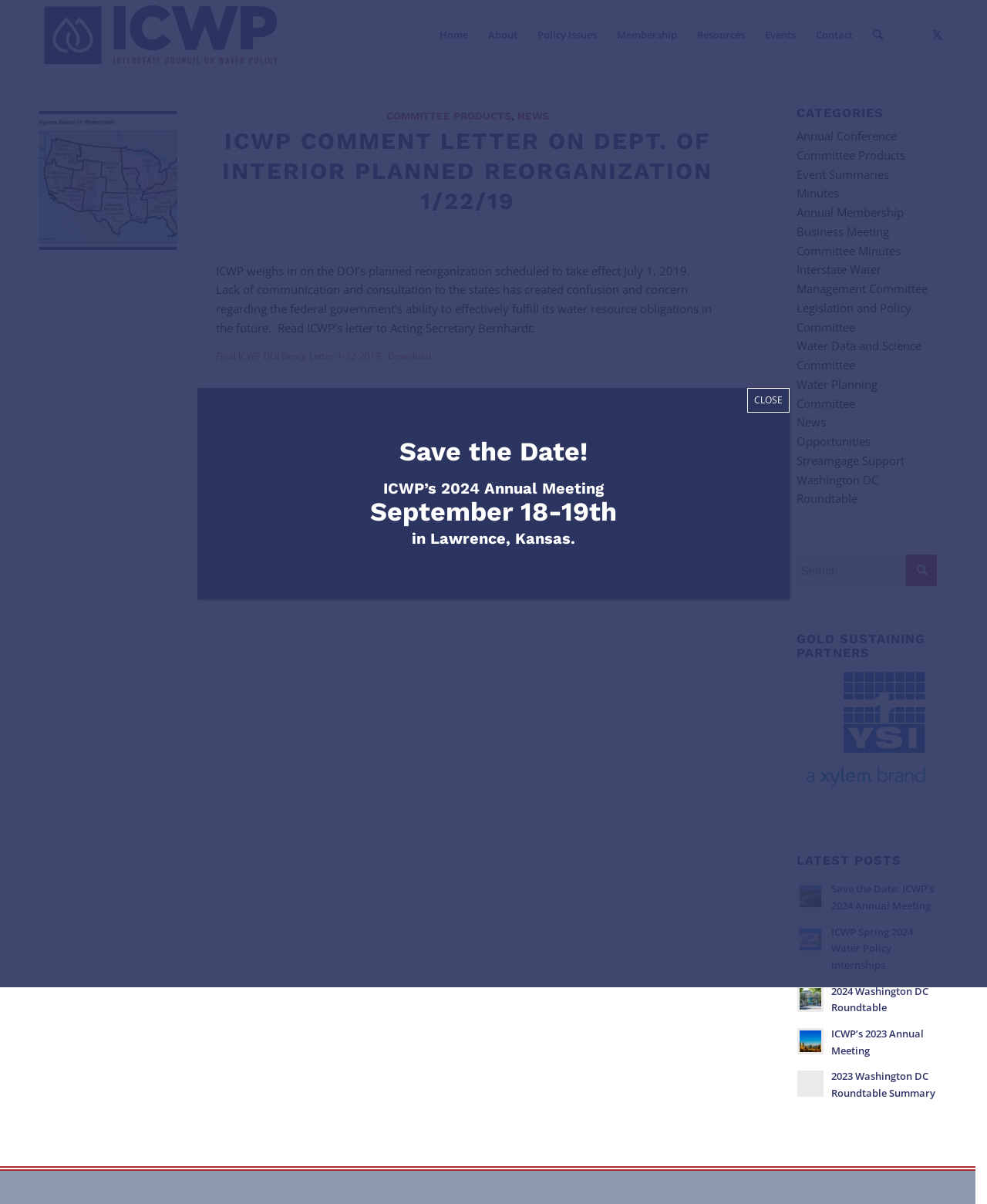Generate a comprehensive caption for the webpage you are viewing.

The webpage is about the Interstate Council on Water Policy (ICWP) and its comment letter on the Department of Interior's planned reorganization. At the top of the page, there is a logo of ICWP and a navigation menu with links to various sections such as Home, About, Policy Issues, Membership, Resources, Events, and Contact. 

Below the navigation menu, there is a main article section that takes up most of the page. The article has a heading "ICWP COMMENT LETTER ON DEPT. OF INTERIOR PLANNED REORGANIZATION 1/22/19" and a brief summary of the letter. The summary explains that ICWP has expressed concerns about the lack of communication and consultation with states regarding the reorganization, which may affect the federal government's ability to fulfill its water resource obligations.

There is a link to download the full letter, and below it, there is a section with a timestamp "JANUARY 22, 2019" and a byline "SUE LOWRY, EXECUTIVE DIRECTOR". 

On the right side of the page, there is a complementary section with several links to categories such as Annual Conference, Committee Products, Event Summaries, Minutes, and News. There are also links to gold sustaining partners and latest posts.

The latest posts section has several links to news articles, including "Save the Date: ICWP’s 2024 Annual Meeting", "ICWP Spring 2024 Water Policy Internships", and "2024 Washington DC Roundtable". 

At the bottom of the page, there is a modal dialog box with a message "Save the Date! ICWP’s 2024 Annual Meeting September 18-19th in Lawrence, Kansas."